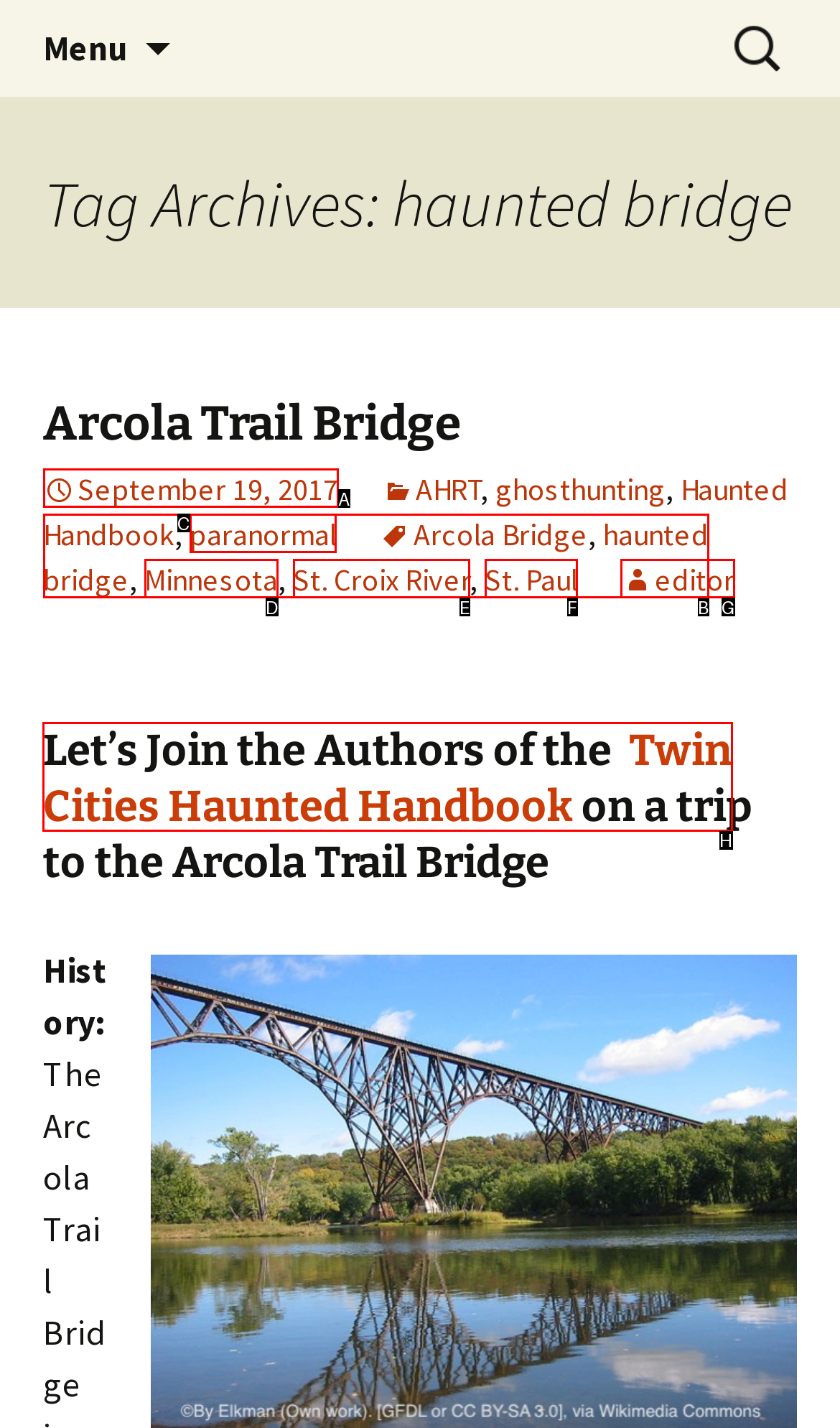Determine which HTML element to click for this task: Type your fullname Provide the letter of the selected choice.

None